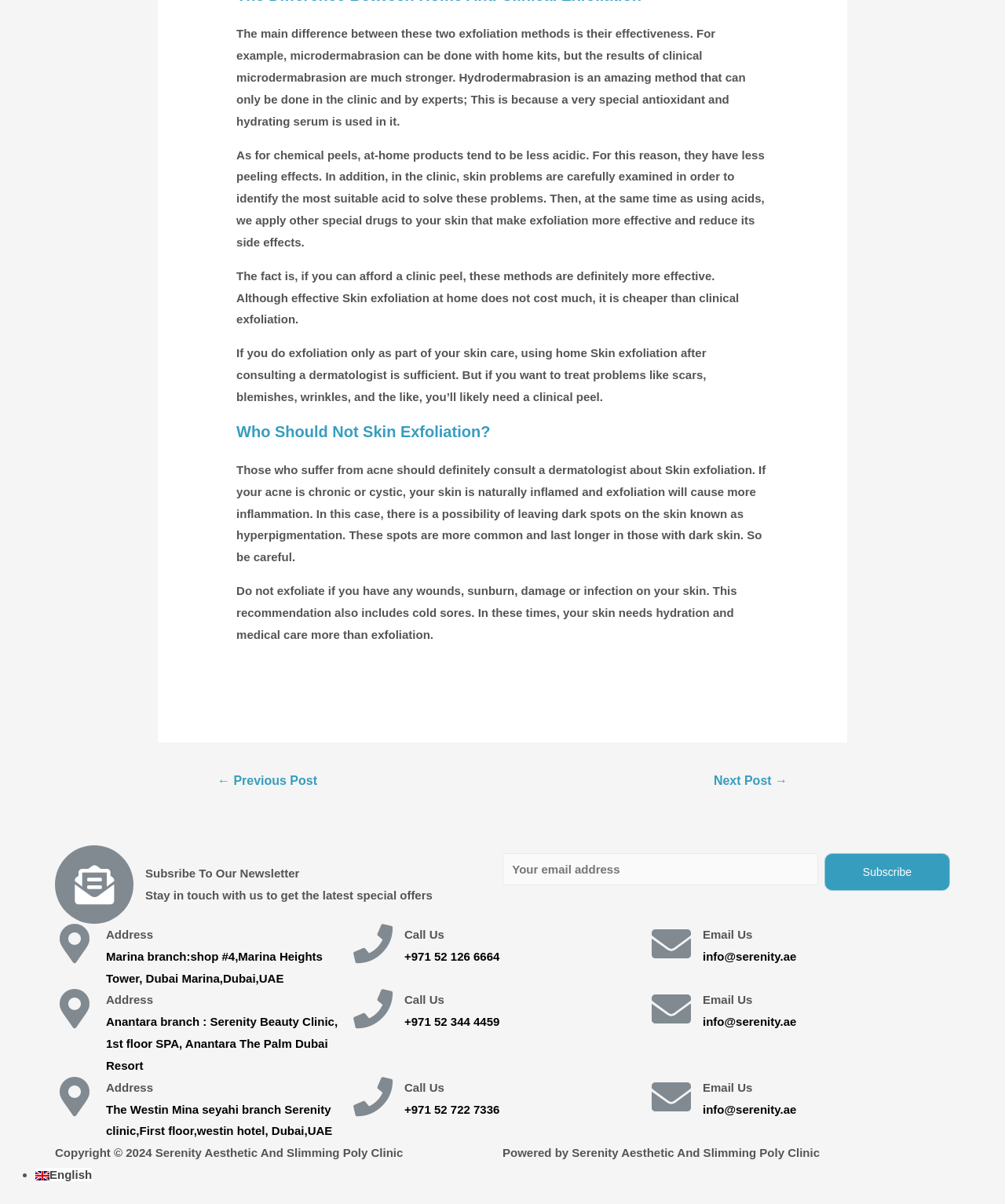How can I stay in touch with Serenity Aesthetic And Slimming Poly Clinic?
Give a detailed explanation using the information visible in the image.

You can stay in touch with Serenity Aesthetic And Slimming Poly Clinic by subscribing to their newsletter. They have a subscription form at the bottom of the webpage where you can enter your email address to receive the latest special offers.